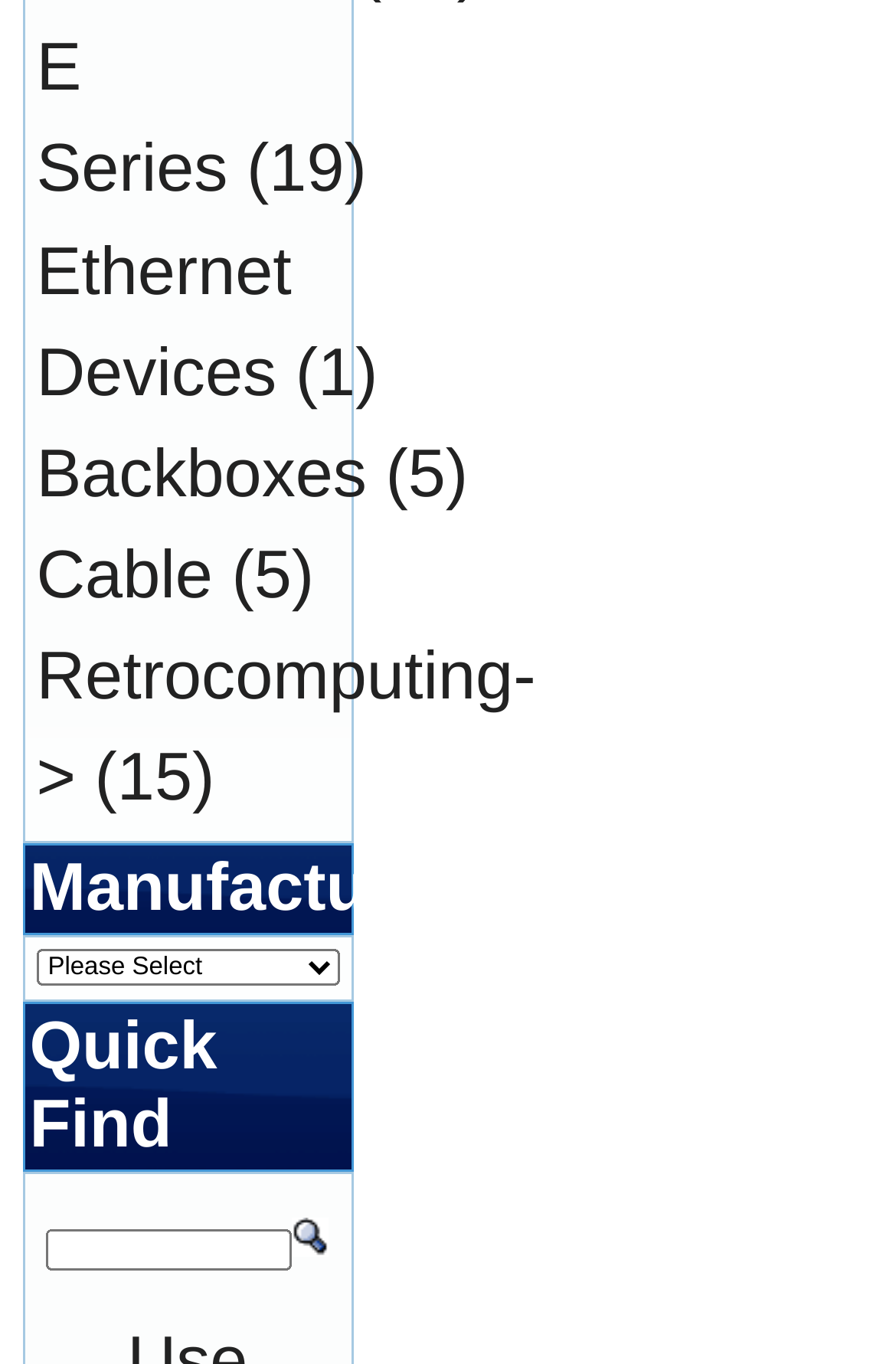Utilize the information from the image to answer the question in detail:
What is the text next to the 'Retrocomputing->' link?

The text next to the 'Retrocomputing->' link is '(15)' which is located at the top left corner of the webpage with a bounding box of [0.085, 0.543, 0.24, 0.599].